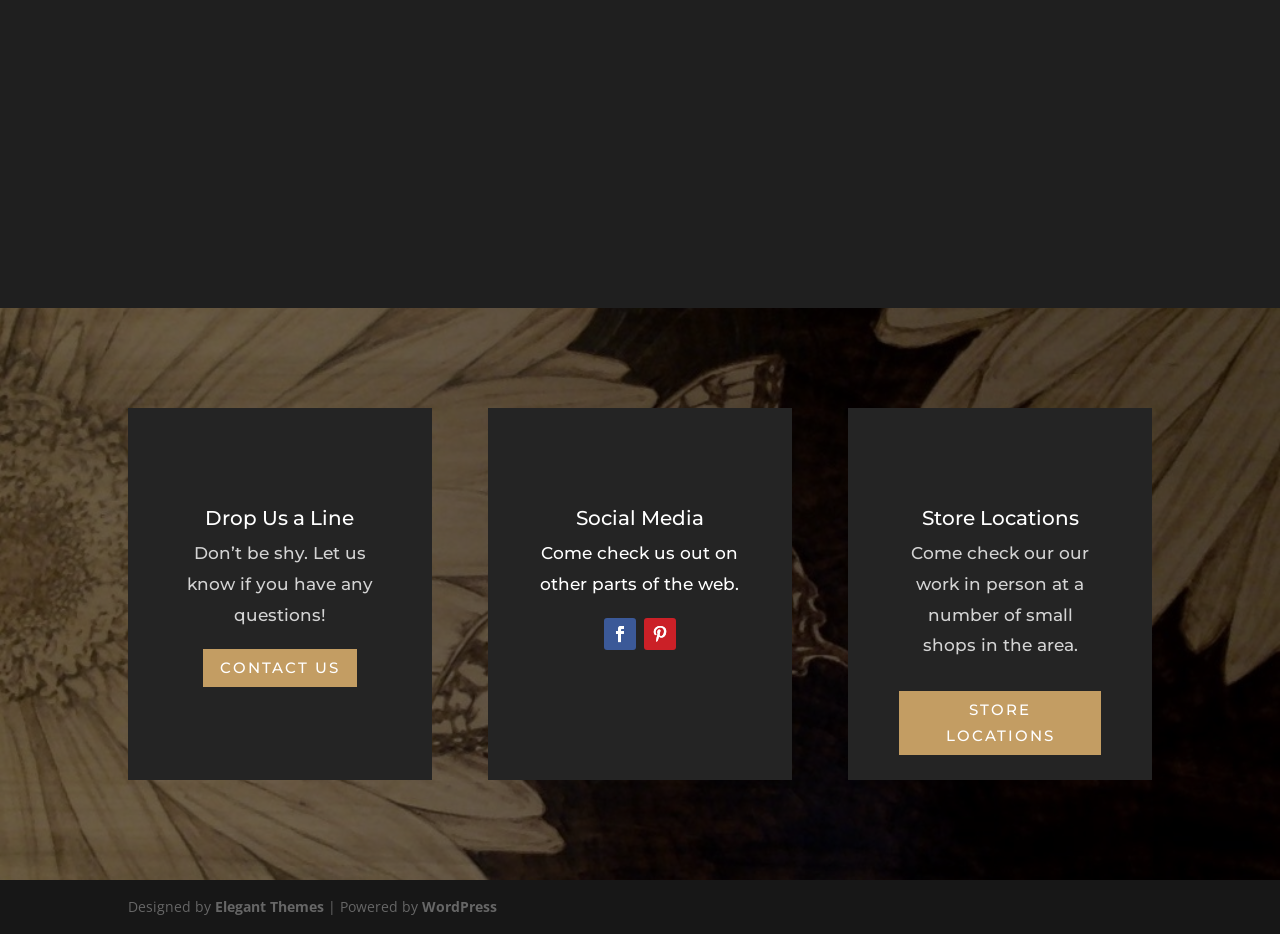Extract the bounding box coordinates for the HTML element that matches this description: "Follow". The coordinates should be four float numbers between 0 and 1, i.e., [left, top, right, bottom].

[0.472, 0.662, 0.497, 0.696]